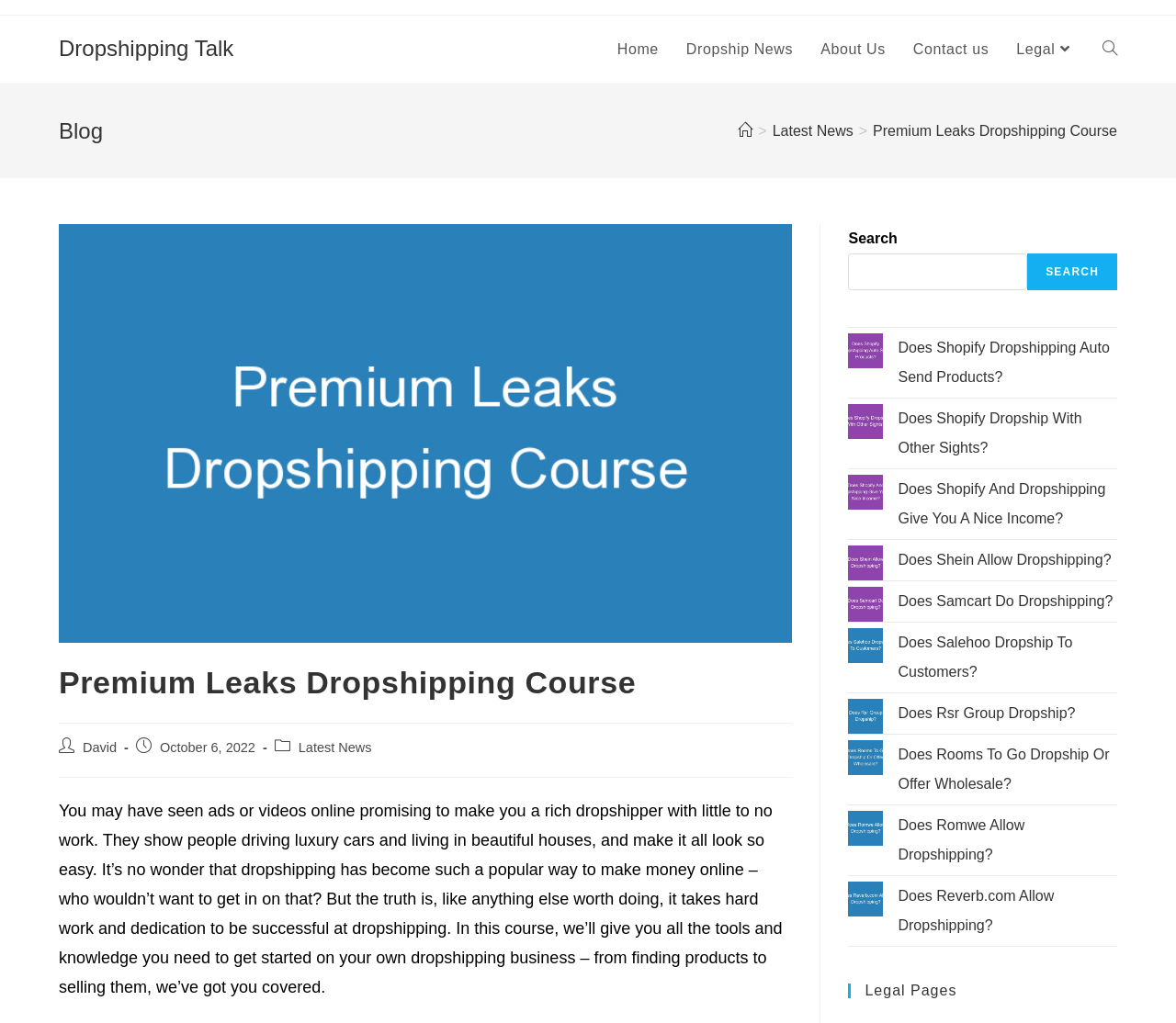Create a detailed narrative of the webpage’s visual and textual elements.

This webpage is about the "Premium Leaks Dropshipping Course" and appears to be a blog post or article. At the top, there is a navigation menu with links to "Home", "Dropship News", "About Us", "Contact us", "Legal", and "Search website". Below this, there is a header section with a heading that reads "Blog" and a breadcrumbs navigation that shows the current page's location as "Home > Latest News > Premium Leaks Dropshipping Course".

The main content of the page is a long block of text that discusses the concept of dropshipping and the importance of hard work and dedication to be successful in this field. The text also mentions that the course will provide tools and knowledge to get started with a dropshipping business.

To the right of the main content, there is a search box with a button labeled "SEARCH". Below this, there are several links to other articles or posts, including "Does Shopify Dropshipping Auto Send Products?", "Does Shopify Dropship With Other Sights?", and several others.

At the very bottom of the page, there is a section labeled "Legal Pages". The page also contains an image, but its content is not described. There are no other images on the page.